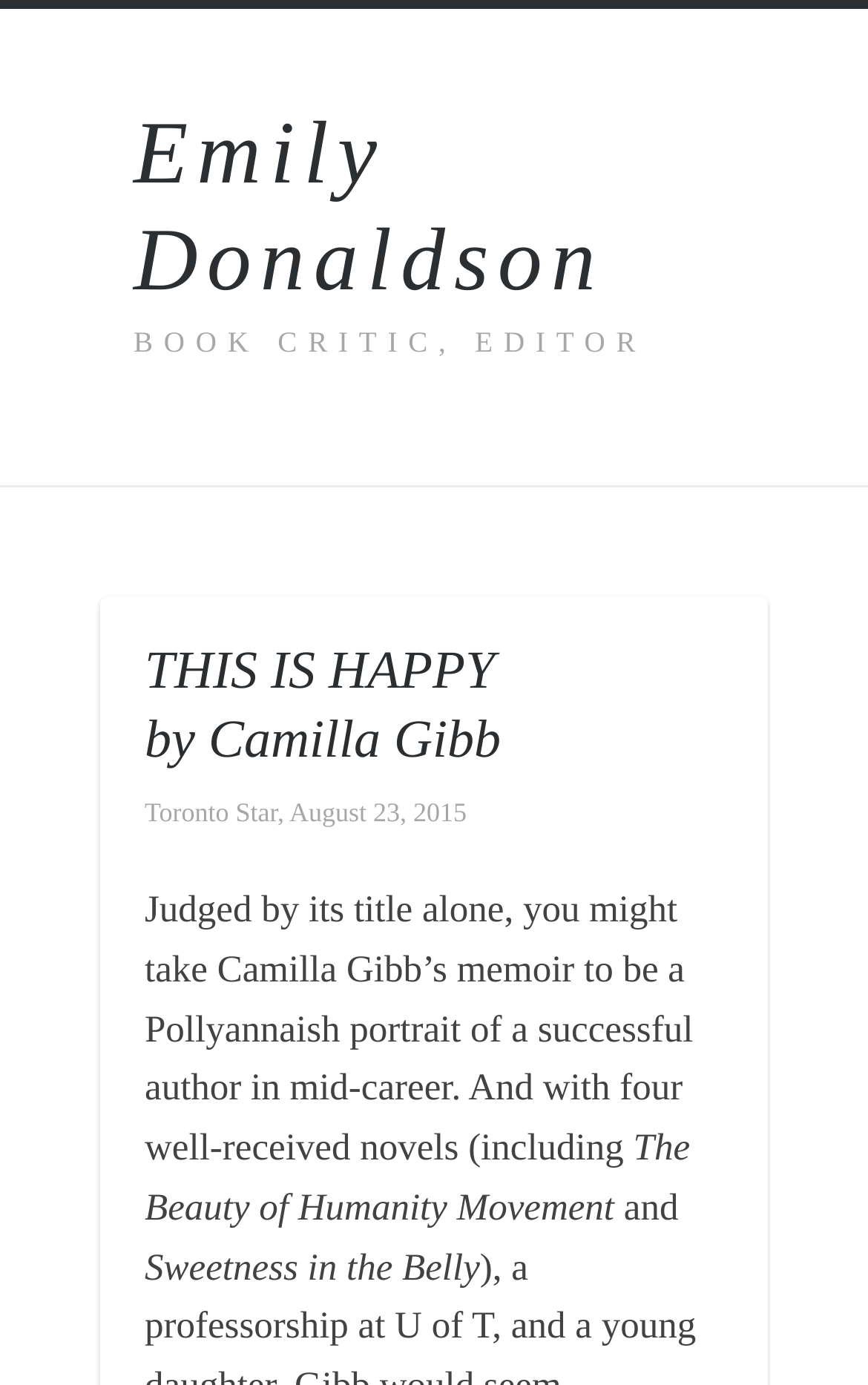Provide a thorough and detailed response to the question by examining the image: 
What is the publication date of the review?

I found a static text element with the text 'Toronto Star, August 23, 2015', which suggests that the publication date of the review is August 23, 2015.